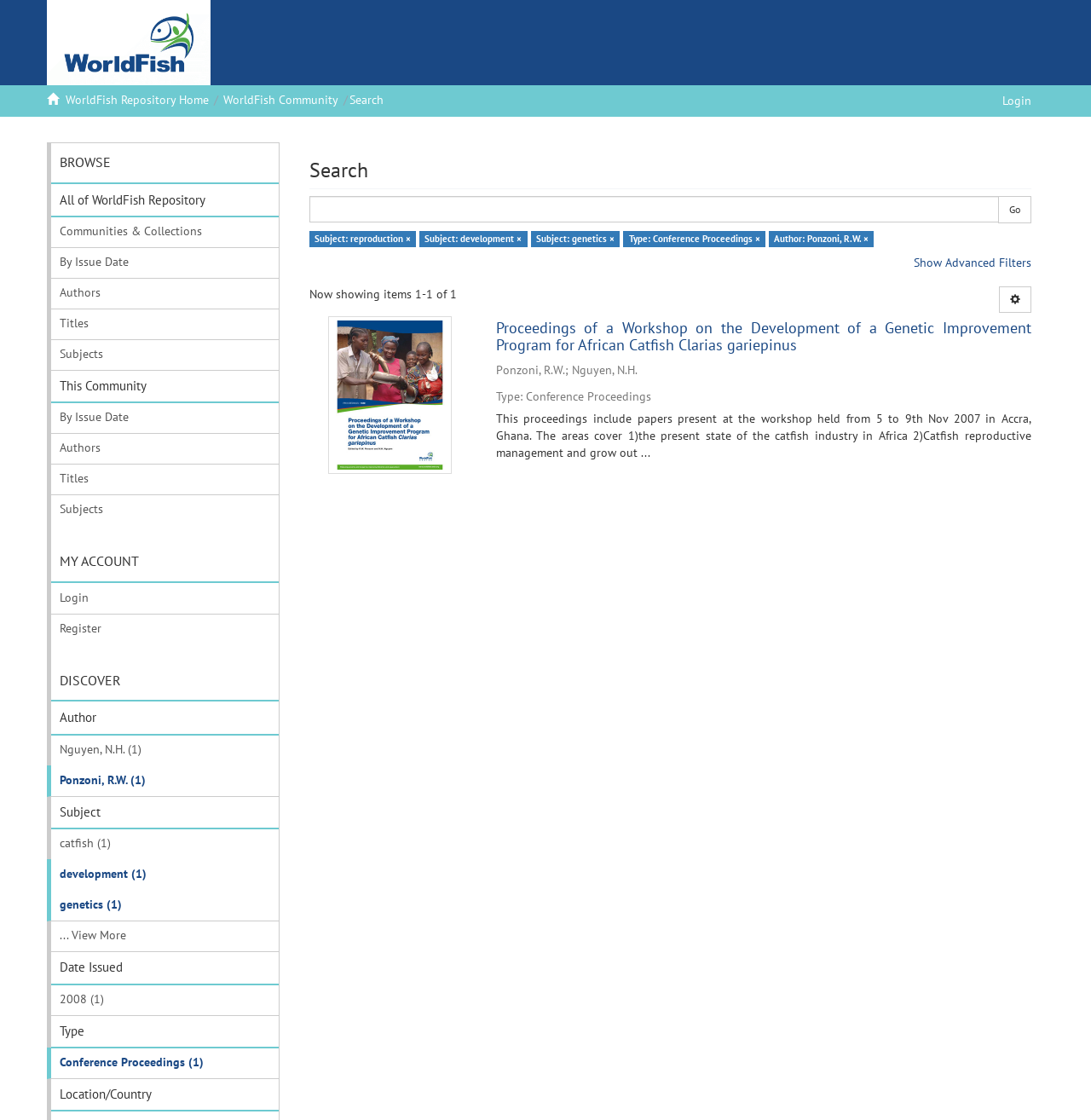What is the current search result count?
Please use the image to provide a one-word or short phrase answer.

1